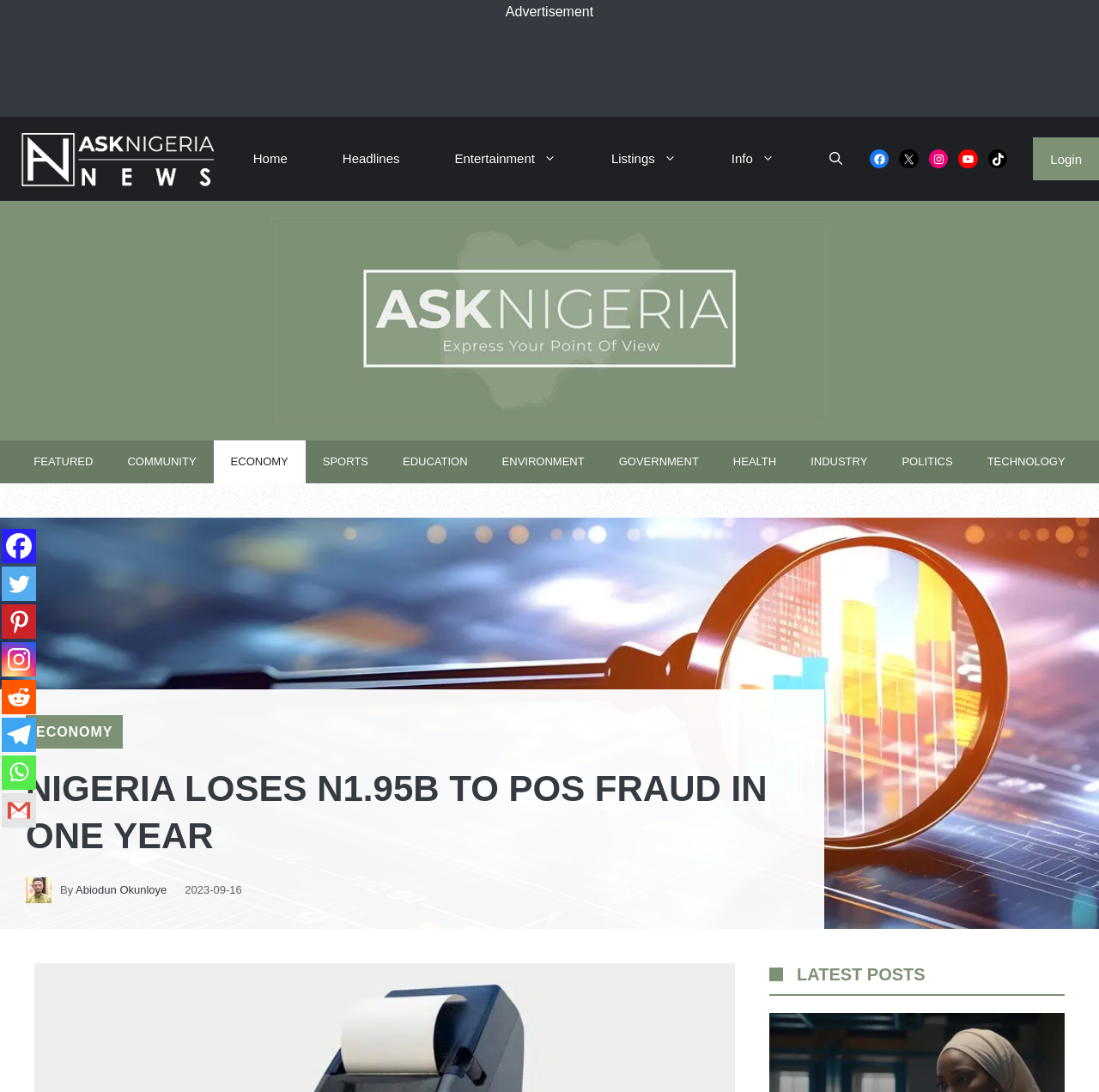Please identify the bounding box coordinates of the clickable element to fulfill the following instruction: "Click on the 'Home' link". The coordinates should be four float numbers between 0 and 1, i.e., [left, top, right, bottom].

[0.205, 0.107, 0.287, 0.184]